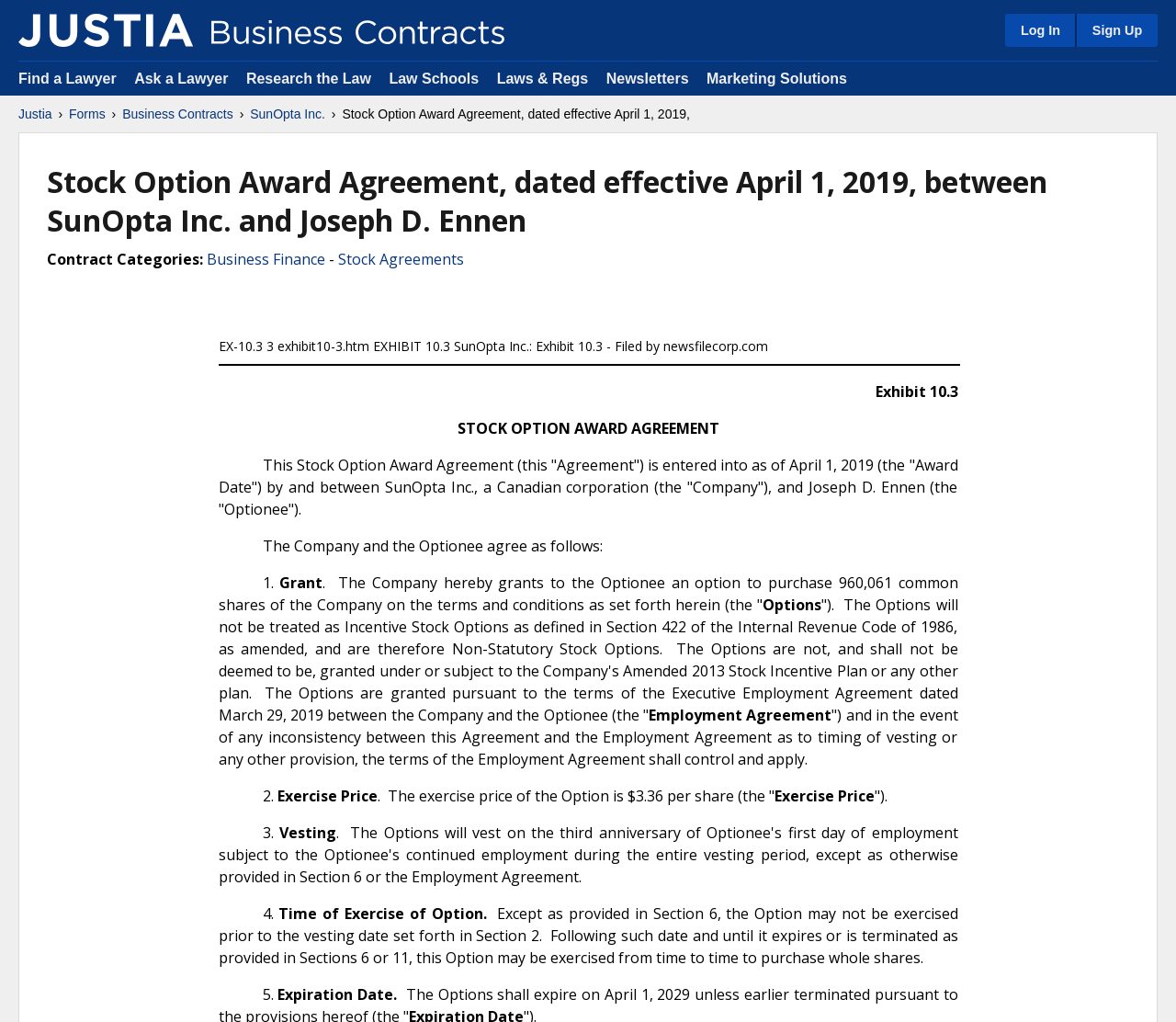What is the exercise price of the option?
Provide a detailed answer to the question, using the image to inform your response.

I found the answer by reading the text '. The exercise price of the Option is $3.36 per share (the ' which is a part of the agreement. It specifically mentions the exercise price of the option.